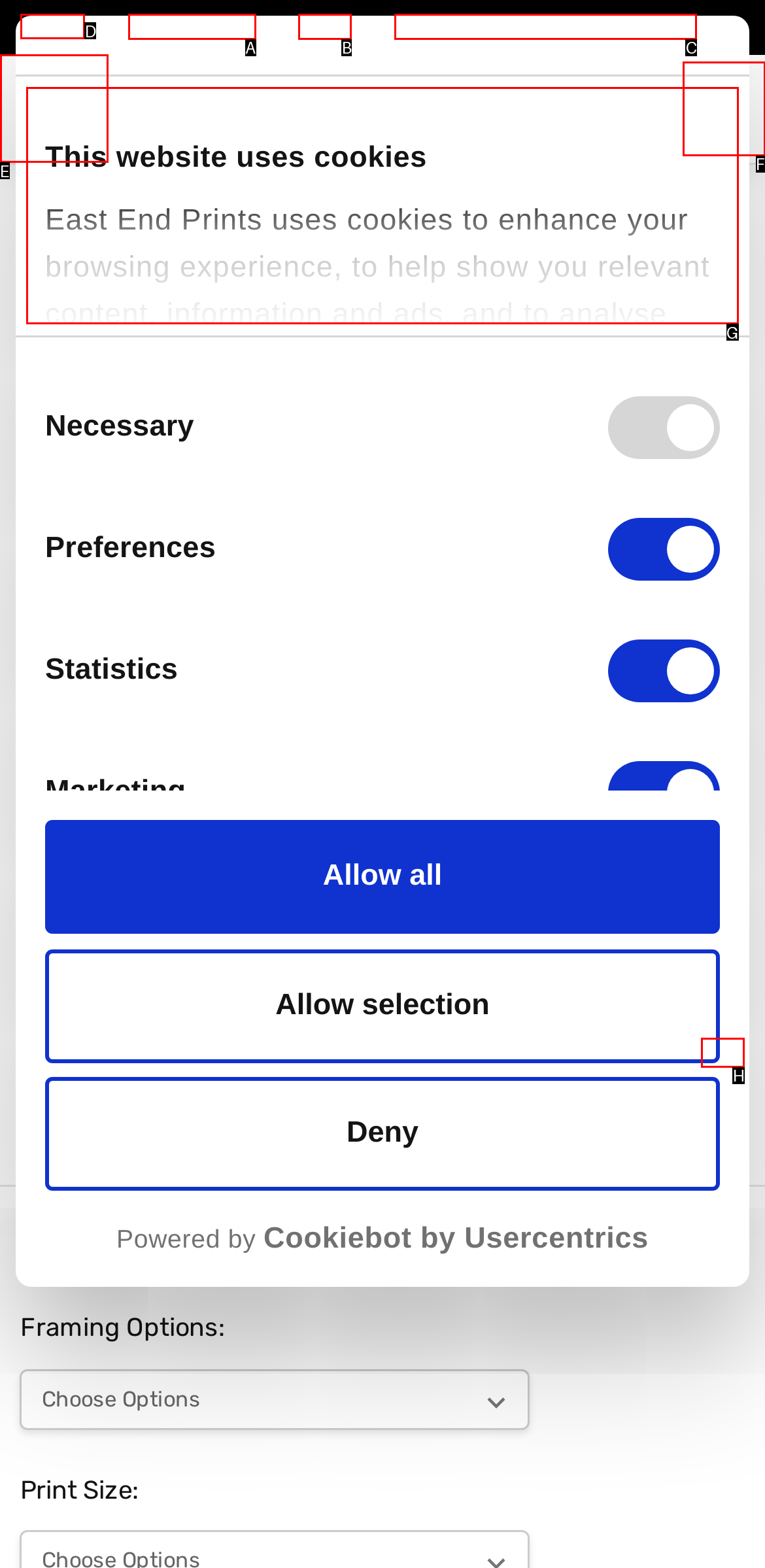Figure out which option to click to perform the following task: Click the 'Home' link
Provide the letter of the correct option in your response.

D